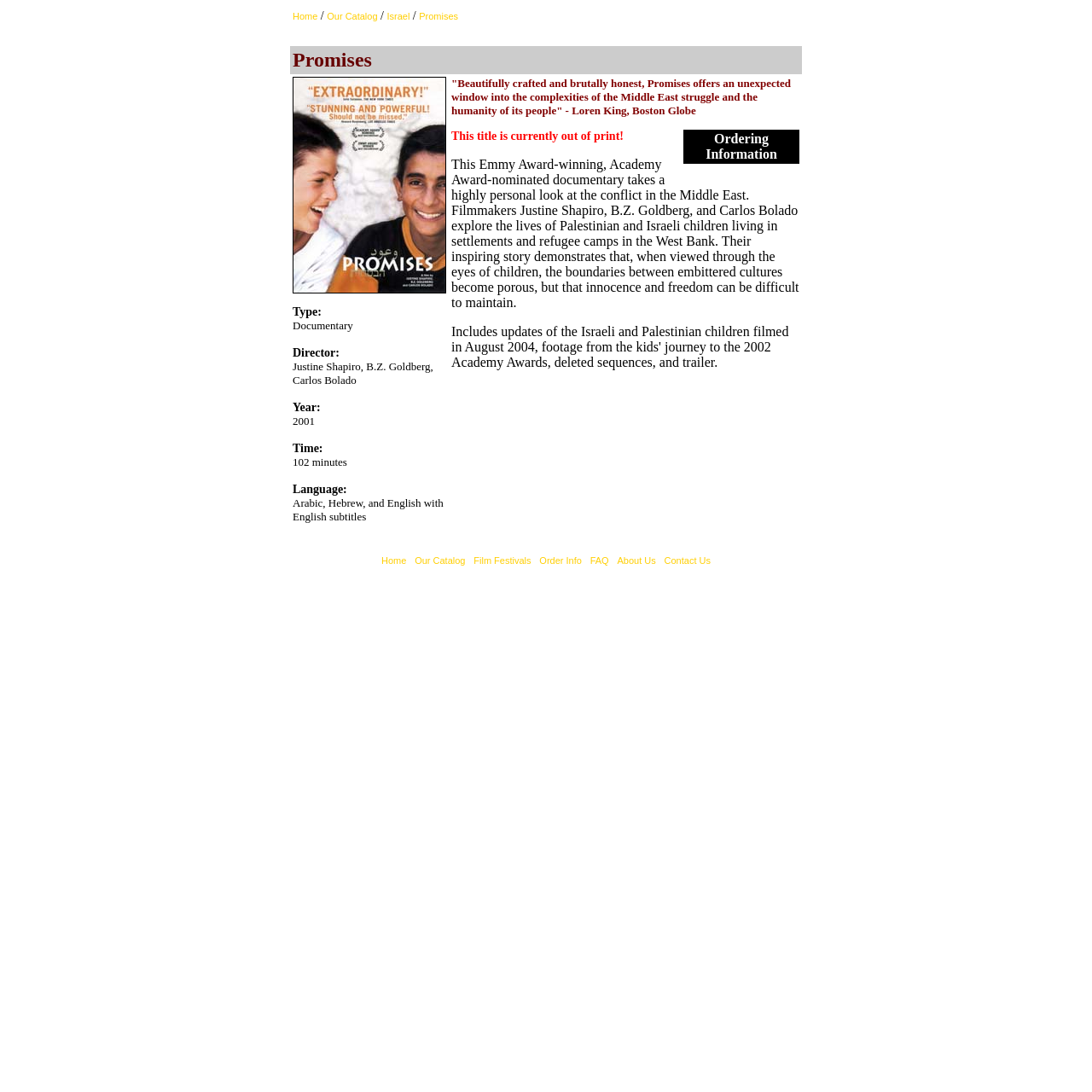Locate the bounding box coordinates for the element described below: "Promises". The coordinates must be four float values between 0 and 1, formatted as [left, top, right, bottom].

[0.384, 0.01, 0.42, 0.02]